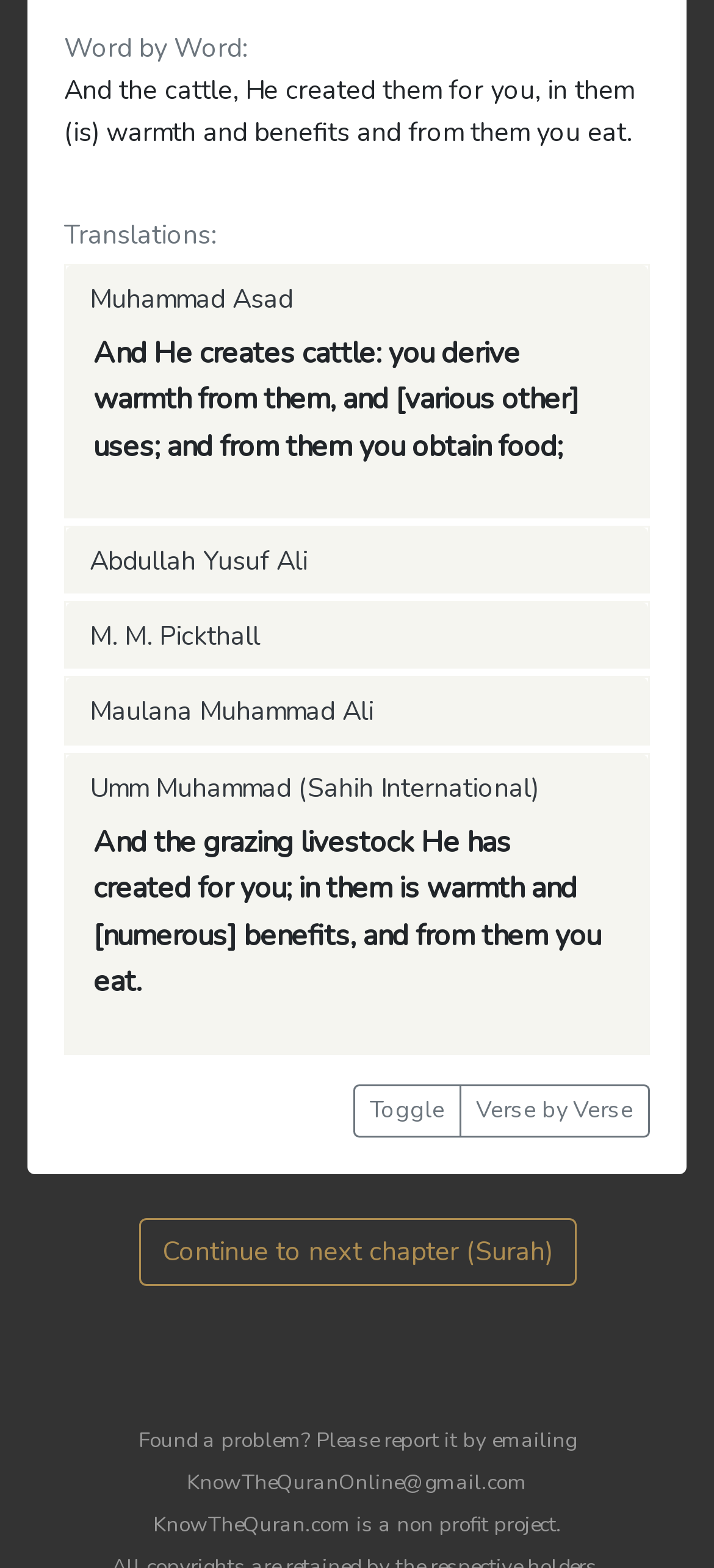What is the nature of the KnowTheQuran.com project?
Analyze the image and deliver a detailed answer to the question.

The KnowTheQuran.com project is a non-profit project, as stated at the bottom of the page, indicating that it is not motivated by financial gain.